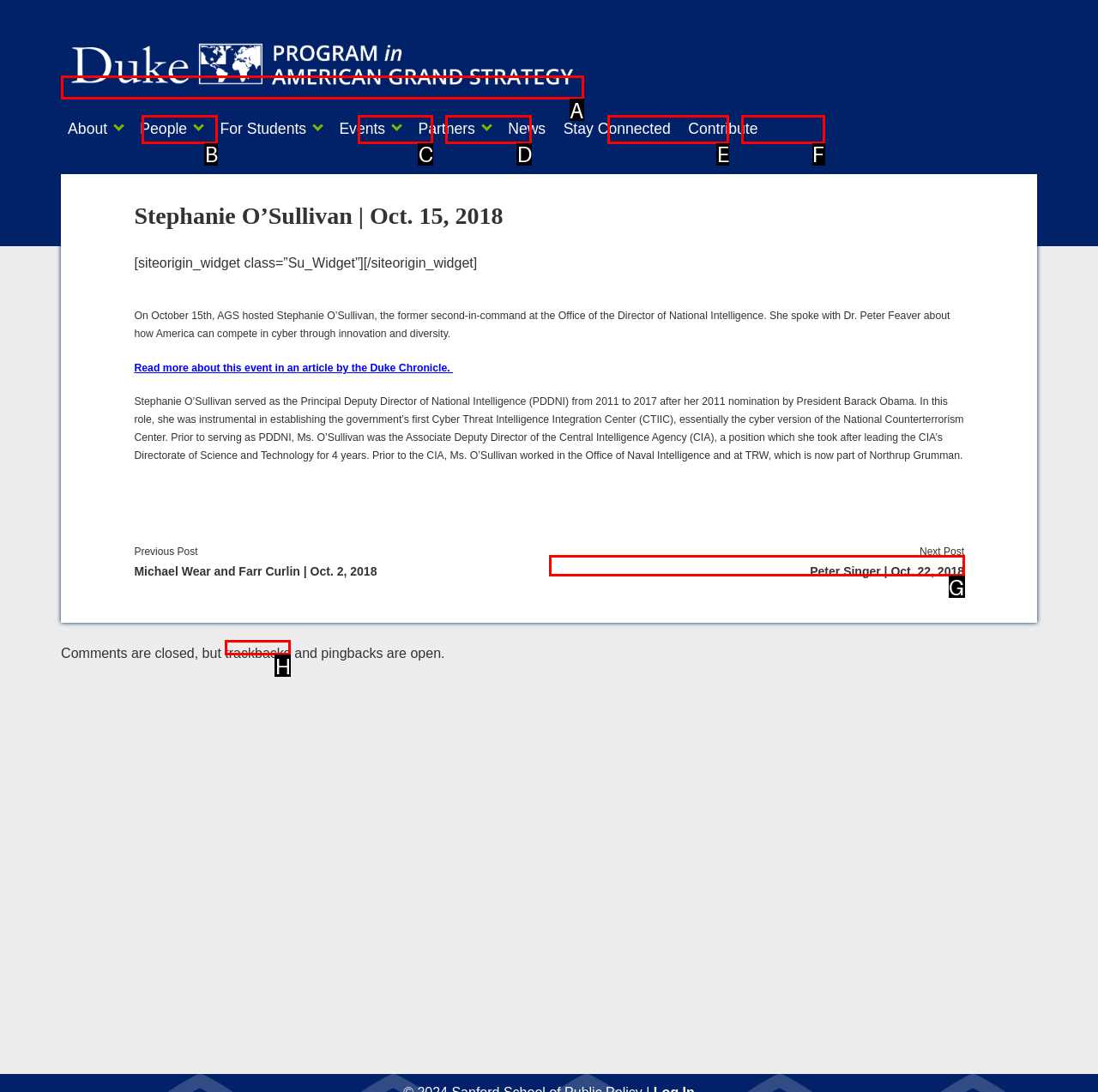Tell me which one HTML element best matches the description: trackbacks
Answer with the option's letter from the given choices directly.

H